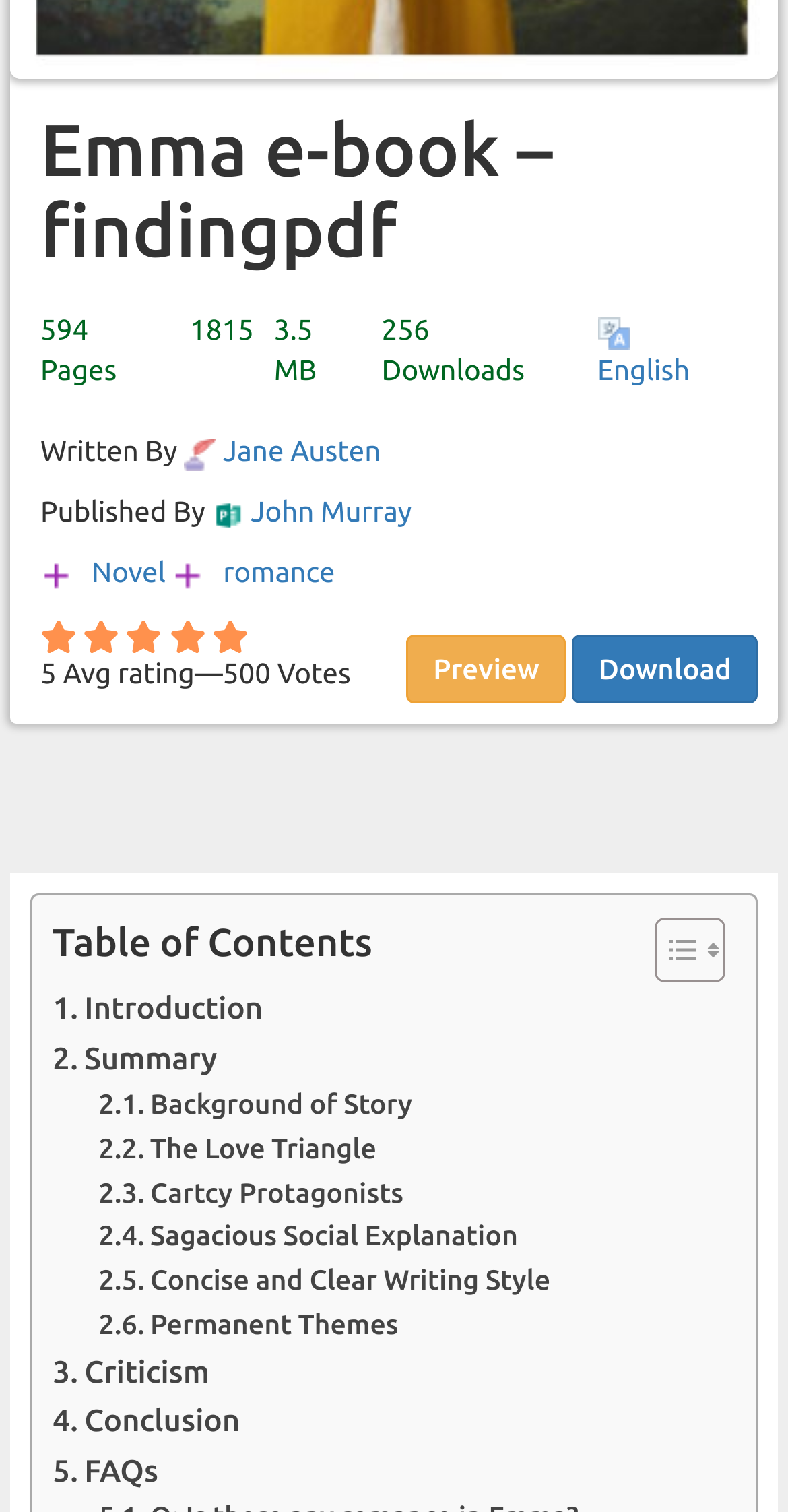Please mark the clickable region by giving the bounding box coordinates needed to complete this instruction: "Click the 'Download' button".

[0.726, 0.42, 0.962, 0.465]